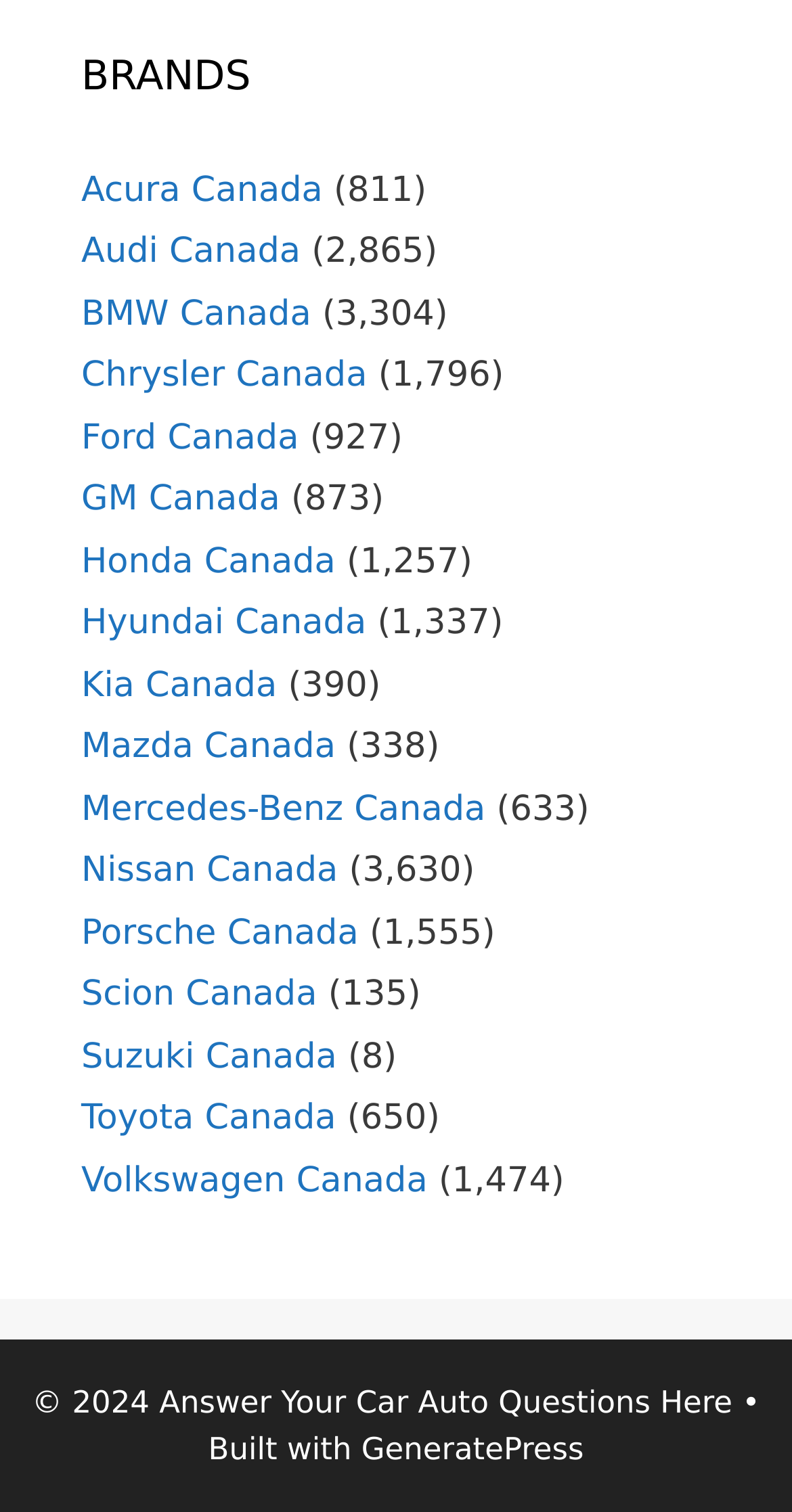What is the first brand listed? From the image, respond with a single word or brief phrase.

Acura Canada